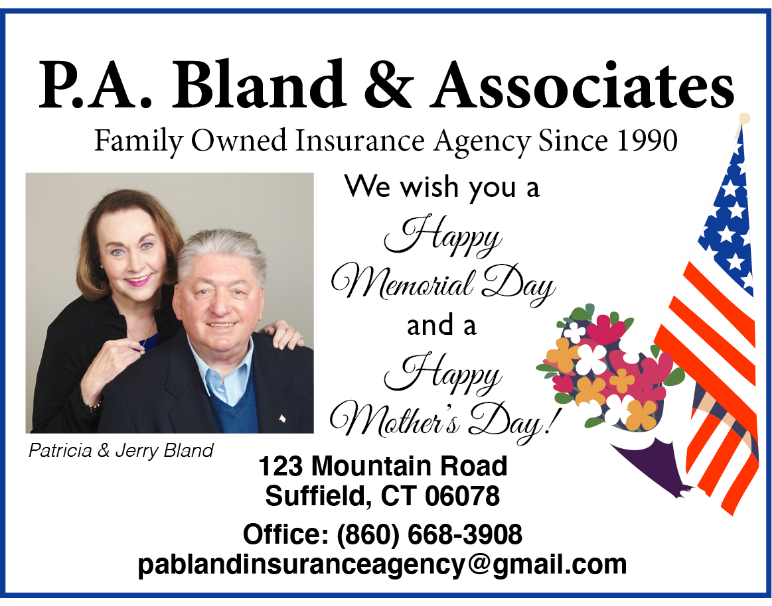What is the office address of the agency?
Please ensure your answer to the question is detailed and covers all necessary aspects.

The office address of the agency is provided in the caption, which is '123 Mountain Road, Suffield, CT 06078'. This address is likely to be the physical location of the agency where customers can visit.